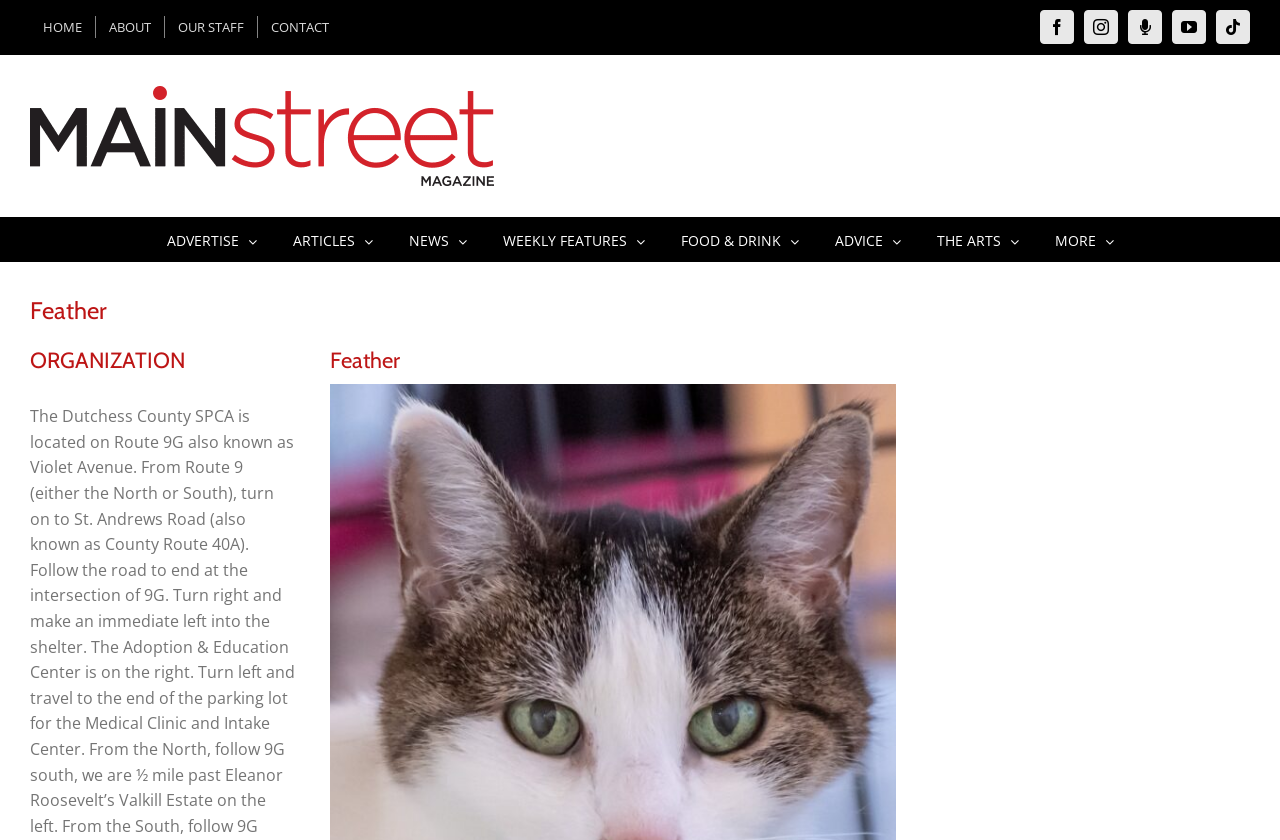Give a concise answer of one word or phrase to the question: 
How many main menu items are there?

8